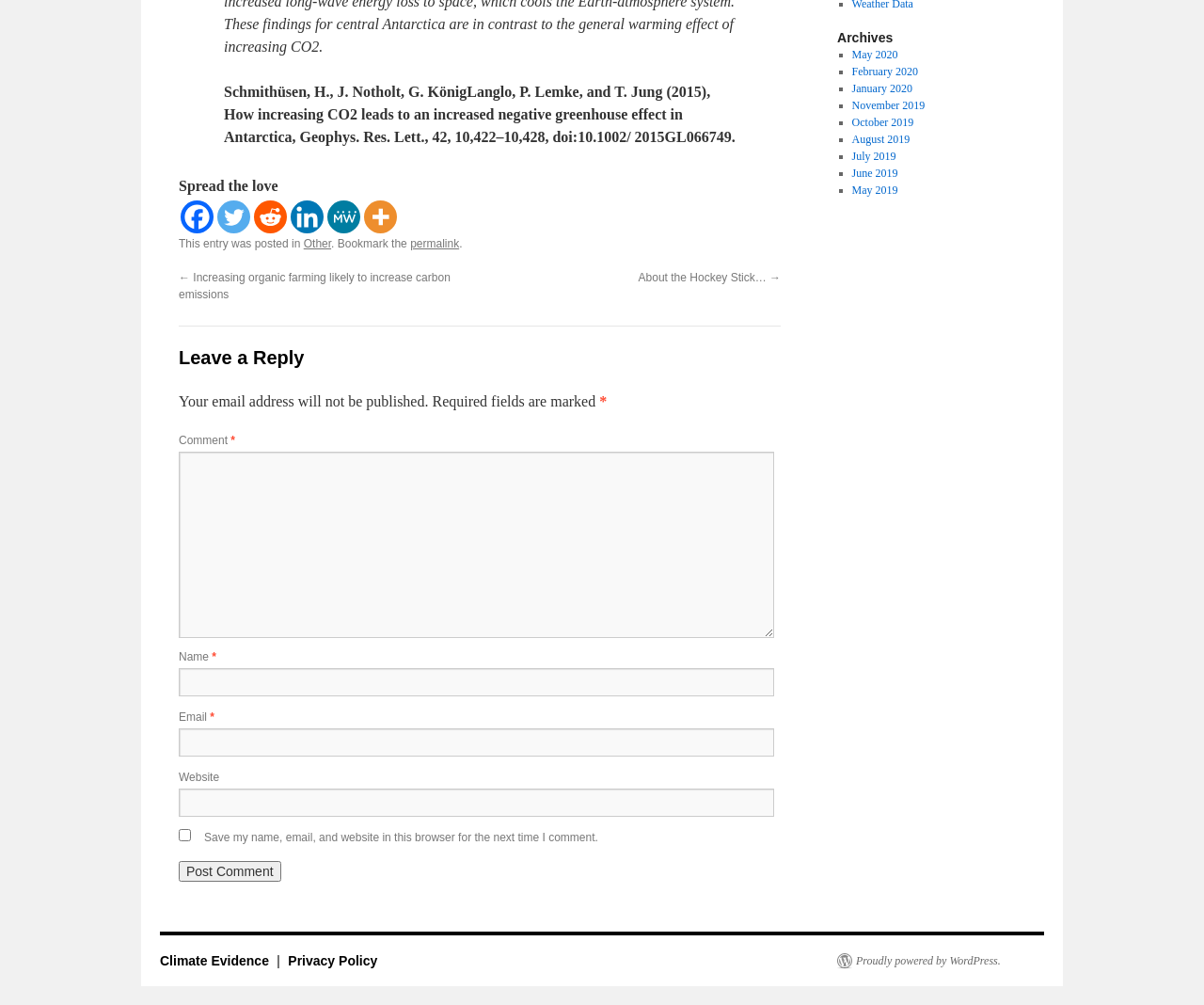Please specify the bounding box coordinates in the format (top-left x, top-left y, bottom-right x, bottom-right y), with all values as floating point numbers between 0 and 1. Identify the bounding box of the UI element described by: permalink

[0.341, 0.236, 0.381, 0.249]